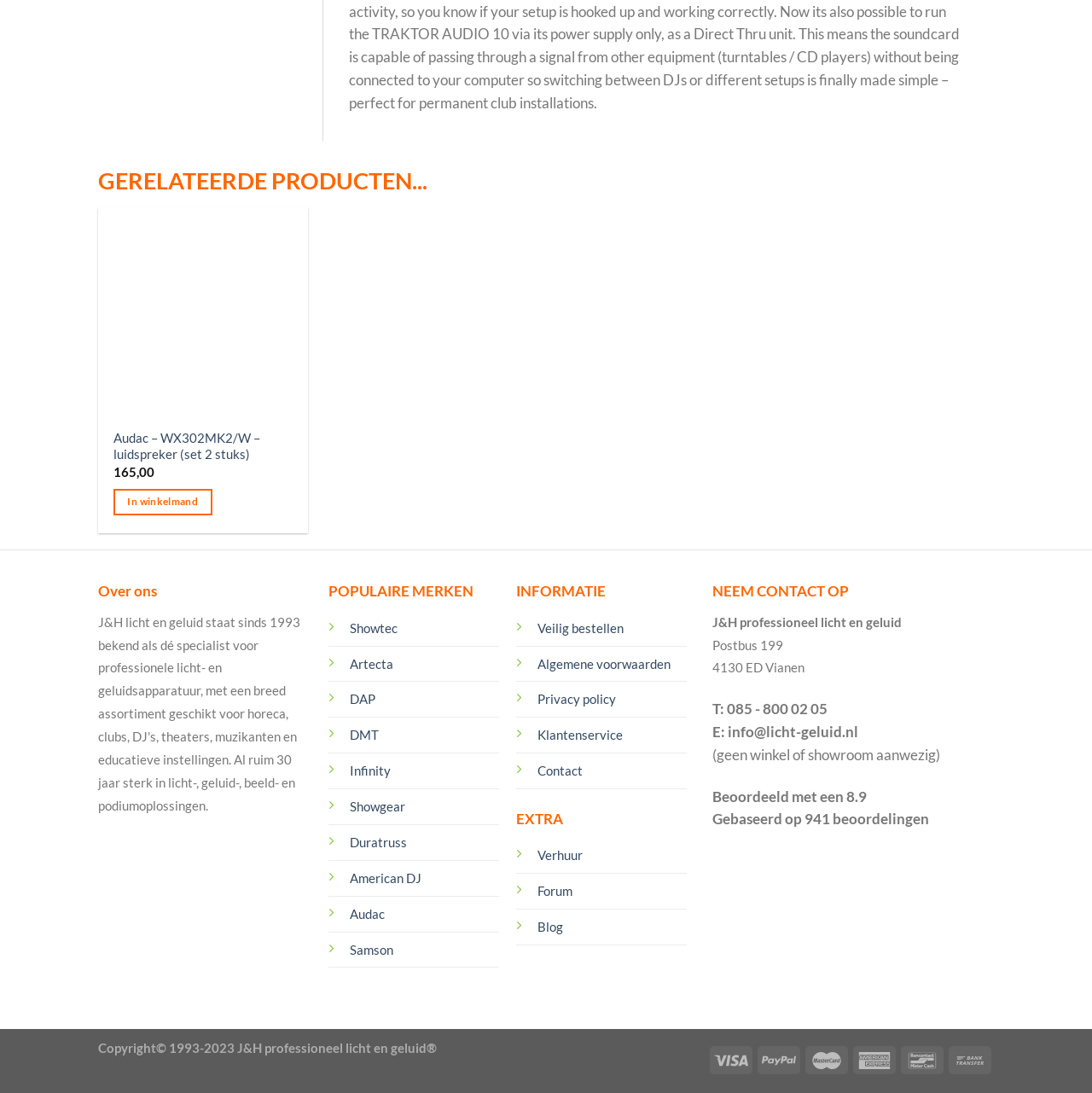Provide a single word or phrase to answer the given question: 
What is the rating of the company?

8.9